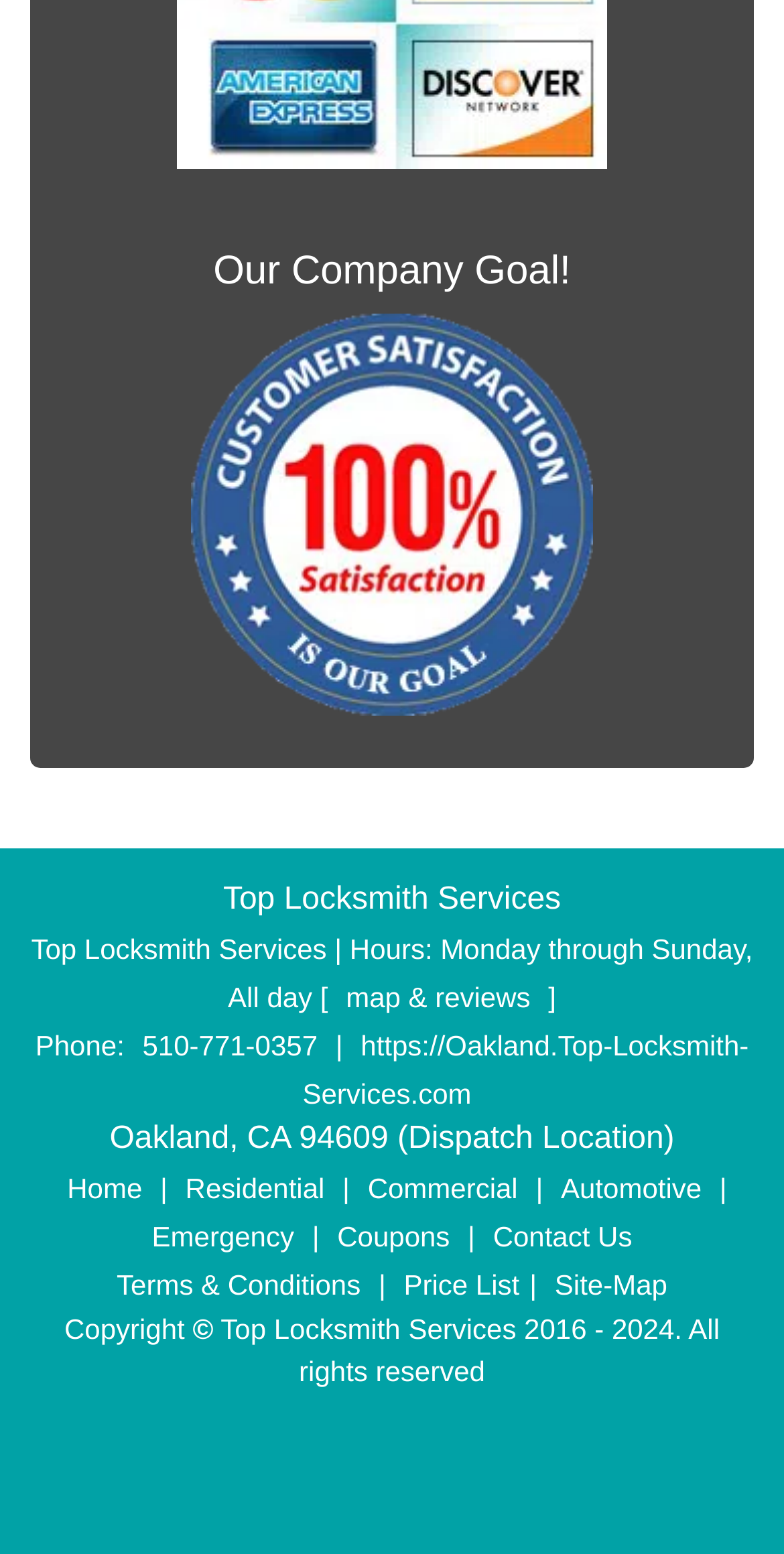Please provide a comprehensive answer to the question below using the information from the image: What services does the company offer?

I found the services offered by the company by looking at the link elements with the texts 'Residential', 'Commercial', 'Automotive', and 'Emergency'.